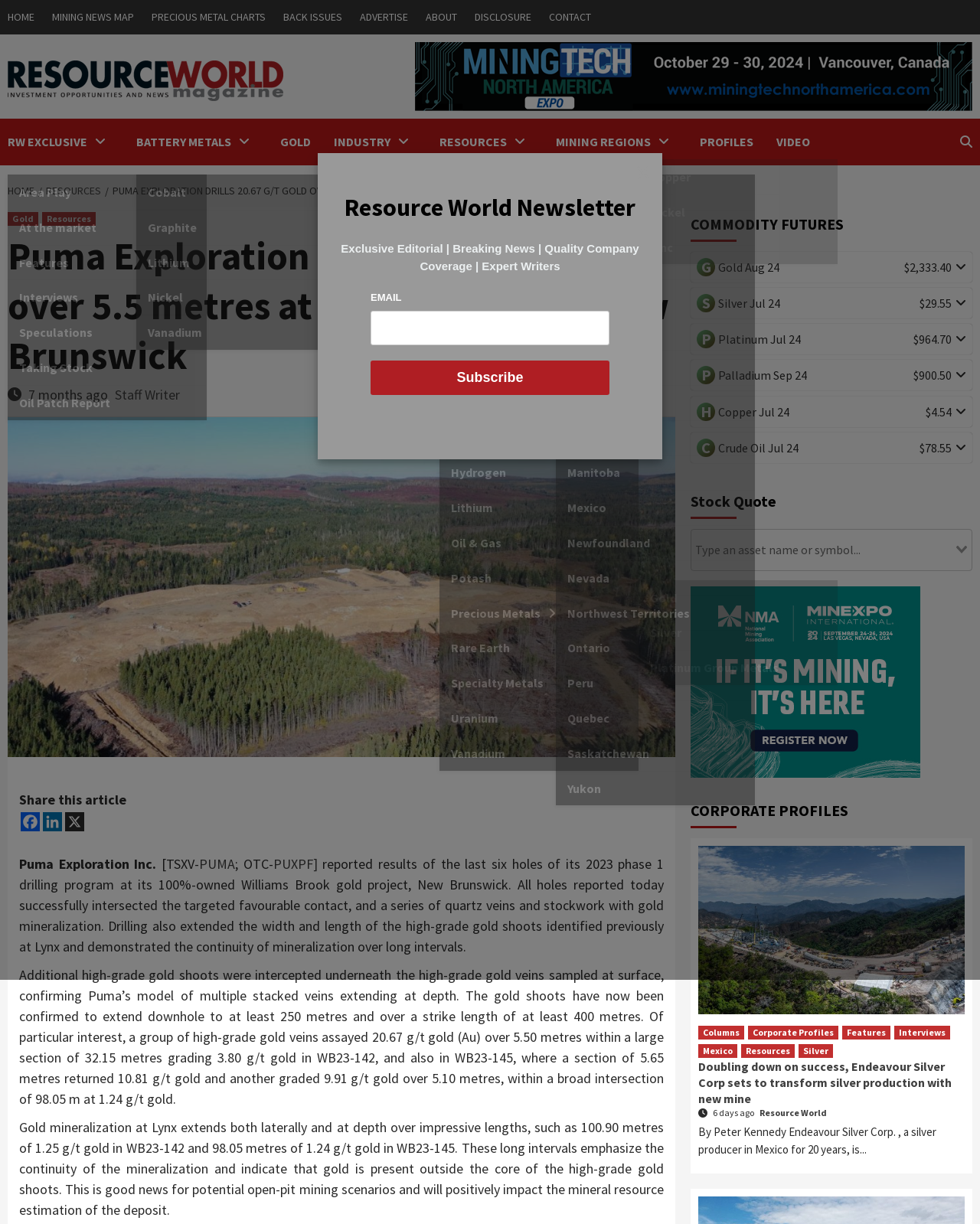Determine the bounding box coordinates of the clickable element to complete this instruction: "Click the 'Intel' brand link". Provide the coordinates in the format of four float numbers between 0 and 1, [left, top, right, bottom].

None